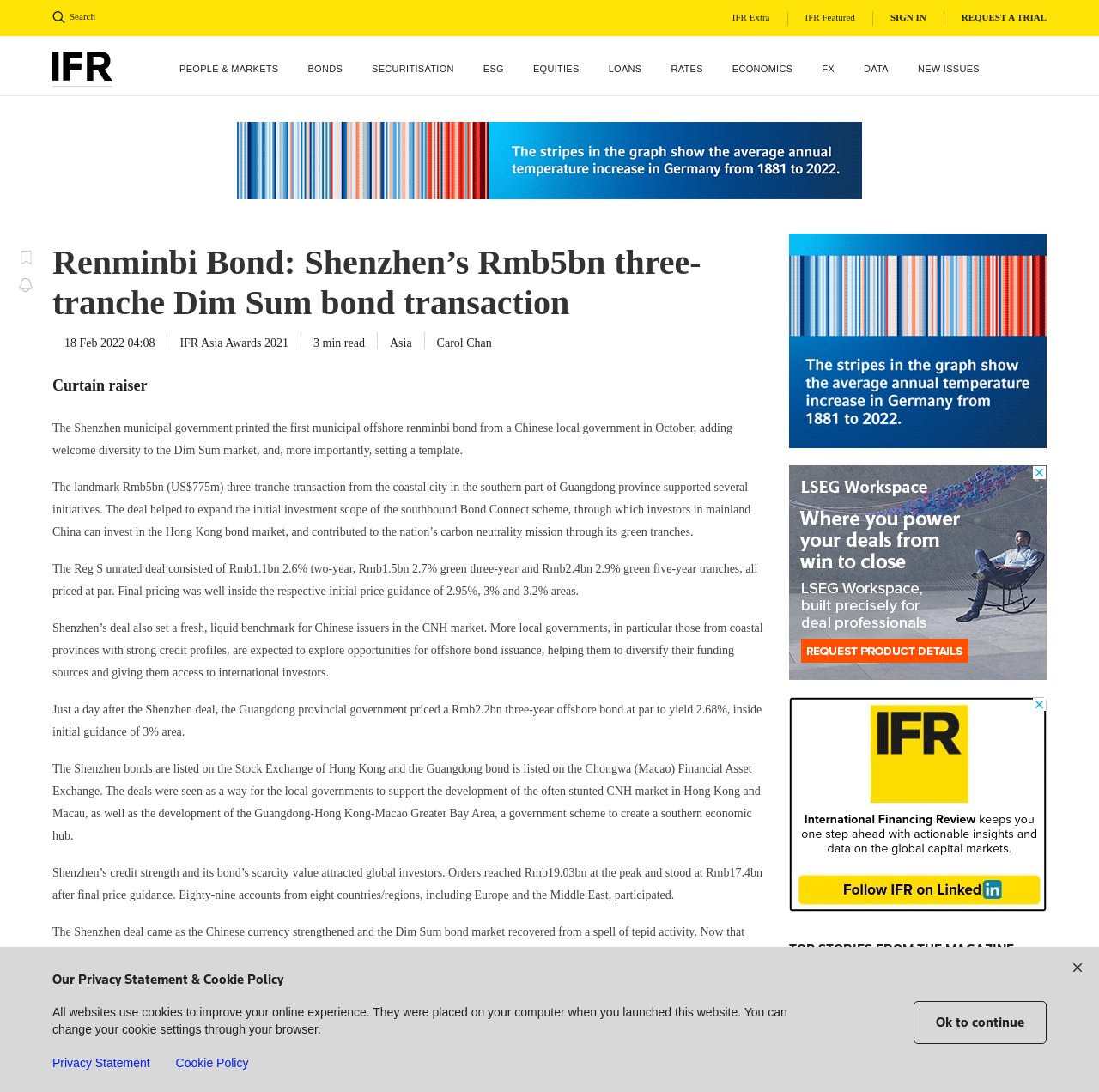Please extract and provide the main headline of the webpage.

Renminbi Bond: Shenzhen’s Rmb5bn three-tranche Dim Sum bond transaction